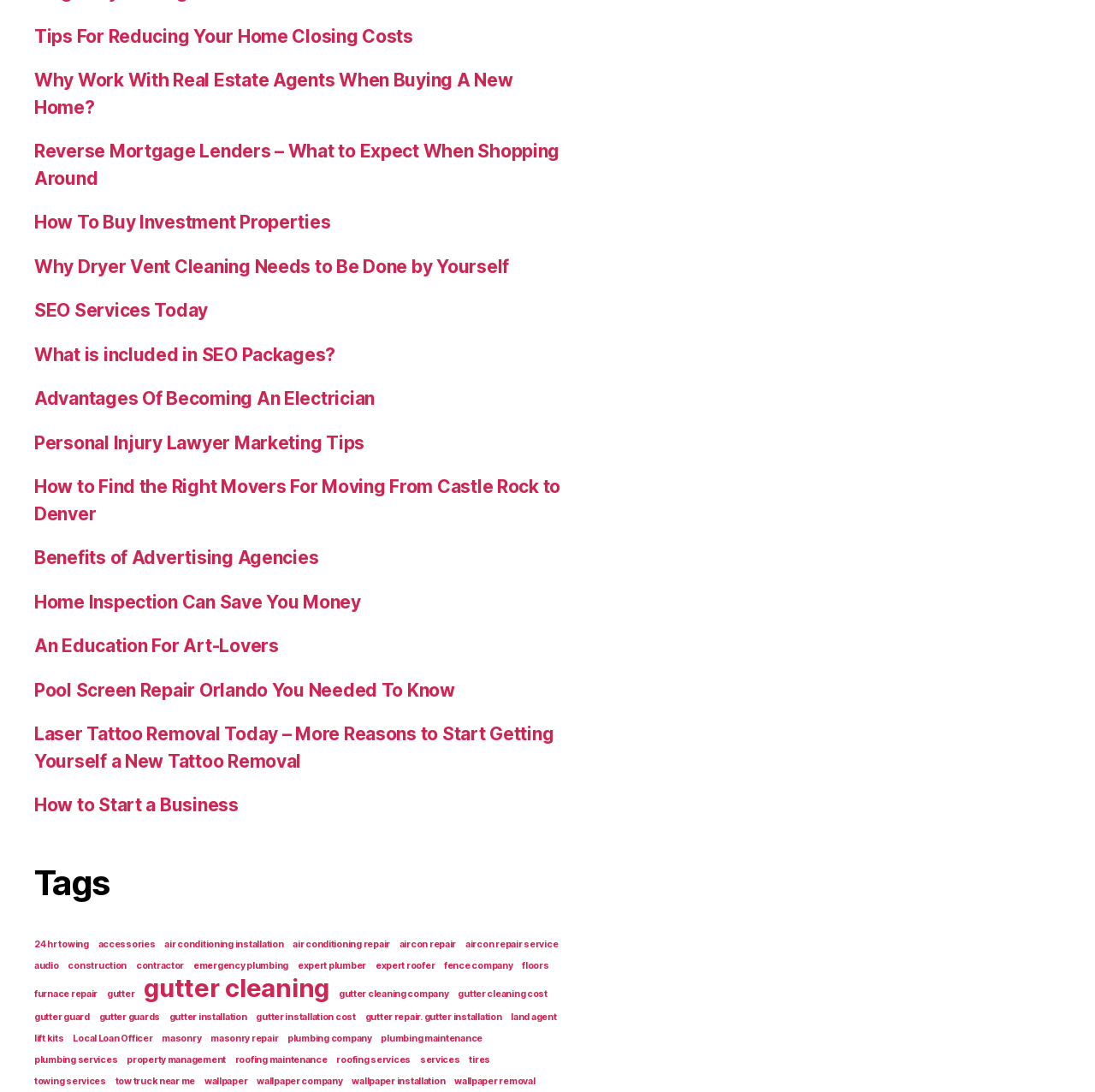Examine the image and give a thorough answer to the following question:
What is the main topic of the webpage?

Based on the links and headings on the webpage, it appears to be a collection of various services and topics, including real estate, SEO, education, and home maintenance.